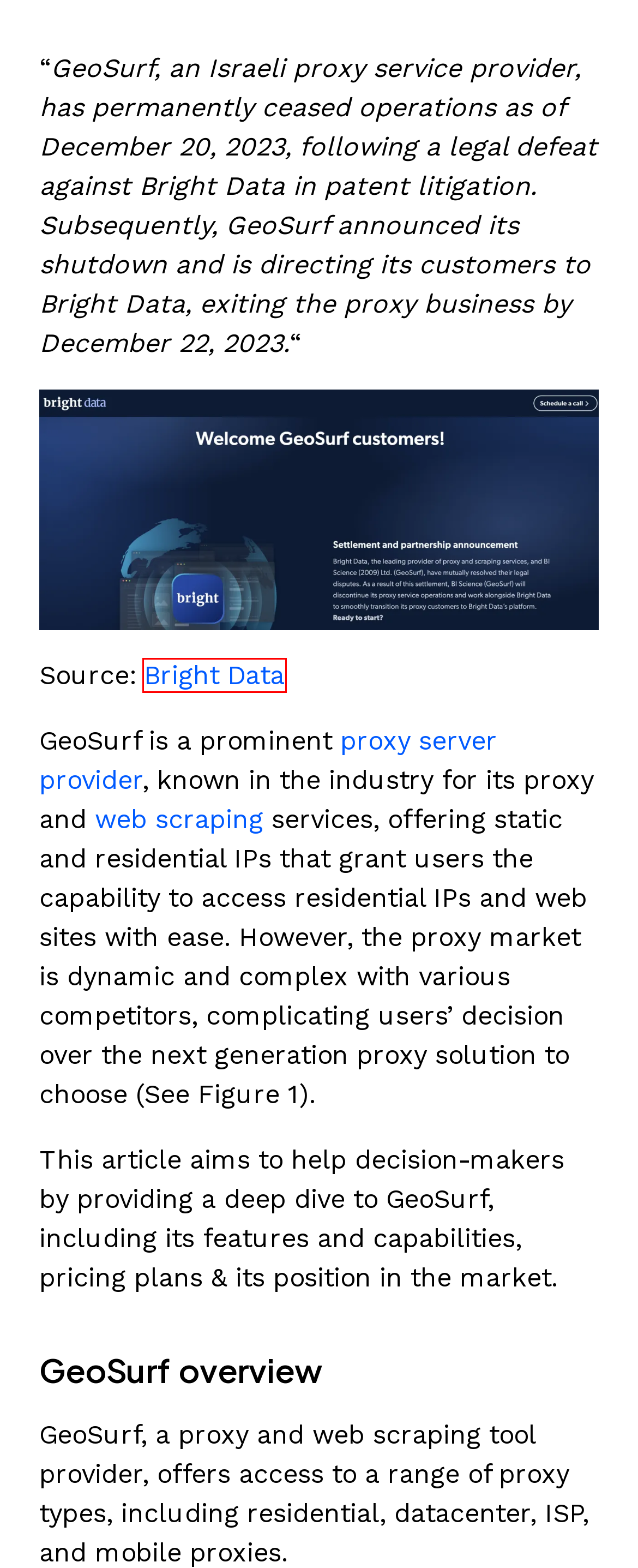Please examine the screenshot provided, which contains a red bounding box around a UI element. Select the webpage description that most accurately describes the new page displayed after clicking the highlighted element. Here are the candidates:
A. Top 7 ISP Proxy Providers of 2024
B. GeoSurf Customers - Welcome to Bright Data
C. The Ultimate Guide to Oxylabs vs. Bright Data in 2024
D. Top 5 SOAX Alternatives & Competitors in 2024
E. Roadmap to Web Scraping: Use Cases, Methods & Tools in 2024
F. Top 6 Mobile Proxy Services of 2024
G. Top 10 Proxy Server Providers of 2024 for Web Scraping
H. Page 2 of 2 GeoSurf Reviews & Ratings 2024

B